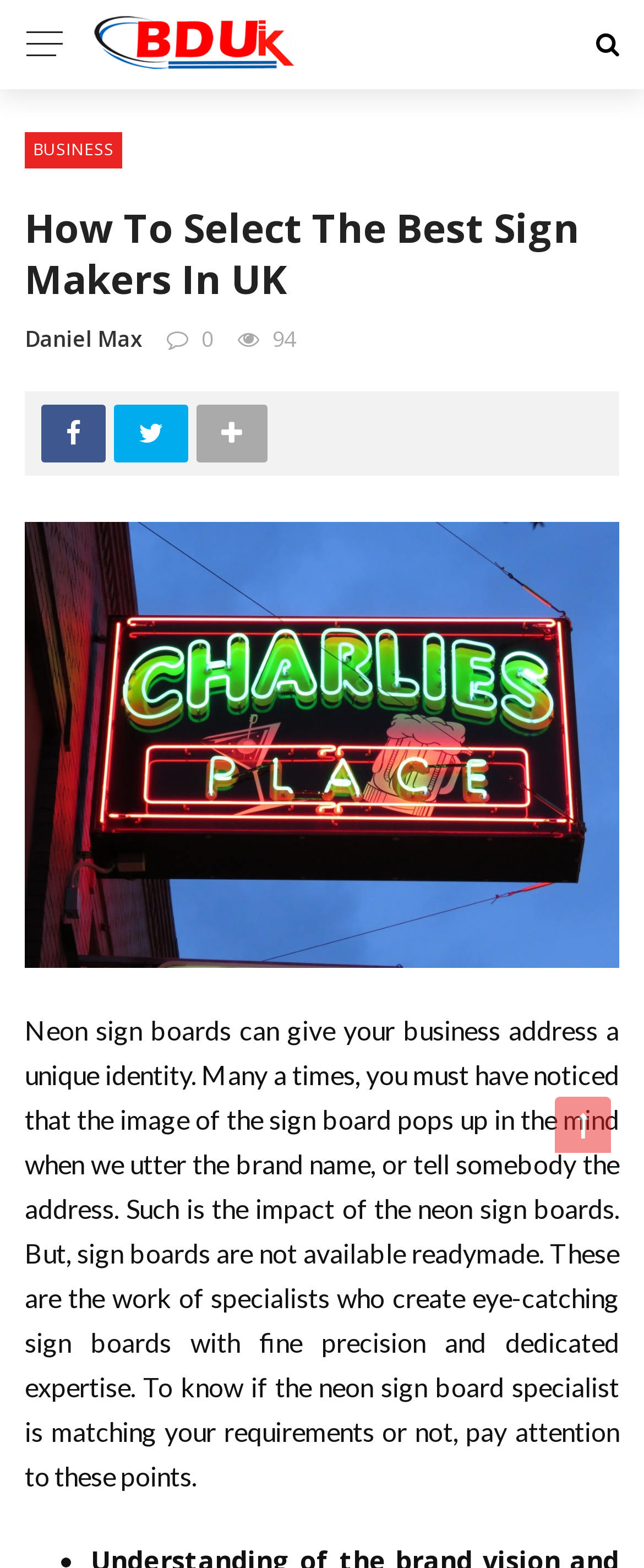What type of specialists create sign boards?
Craft a detailed and extensive response to the question.

The webpage mentions that sign boards are not available readymade and are created by specialists who have fine precision and dedicated expertise, specifically neon sign board specialists.